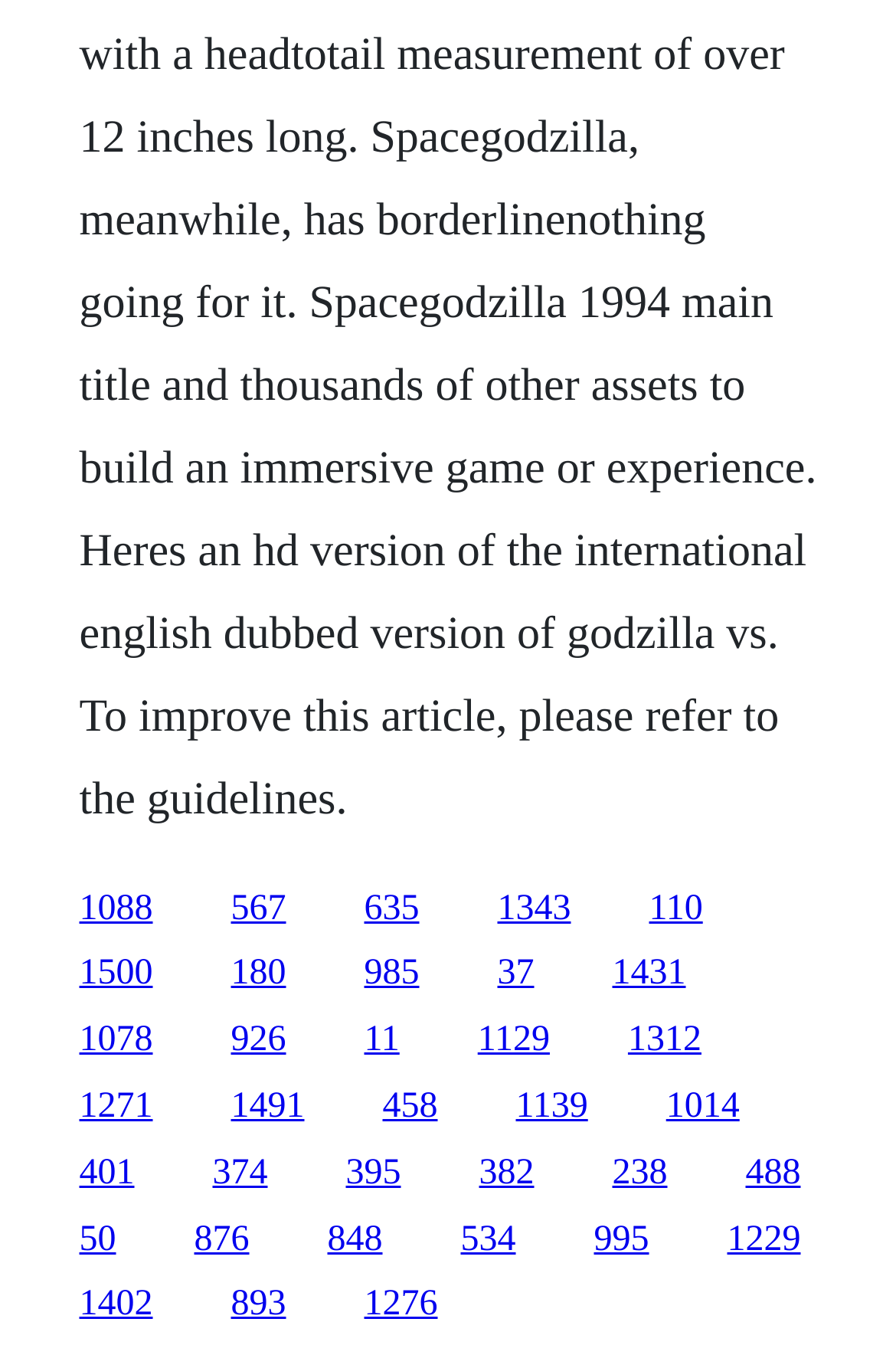How many links have a width greater than 0.1? Analyze the screenshot and reply with just one word or a short phrase.

20